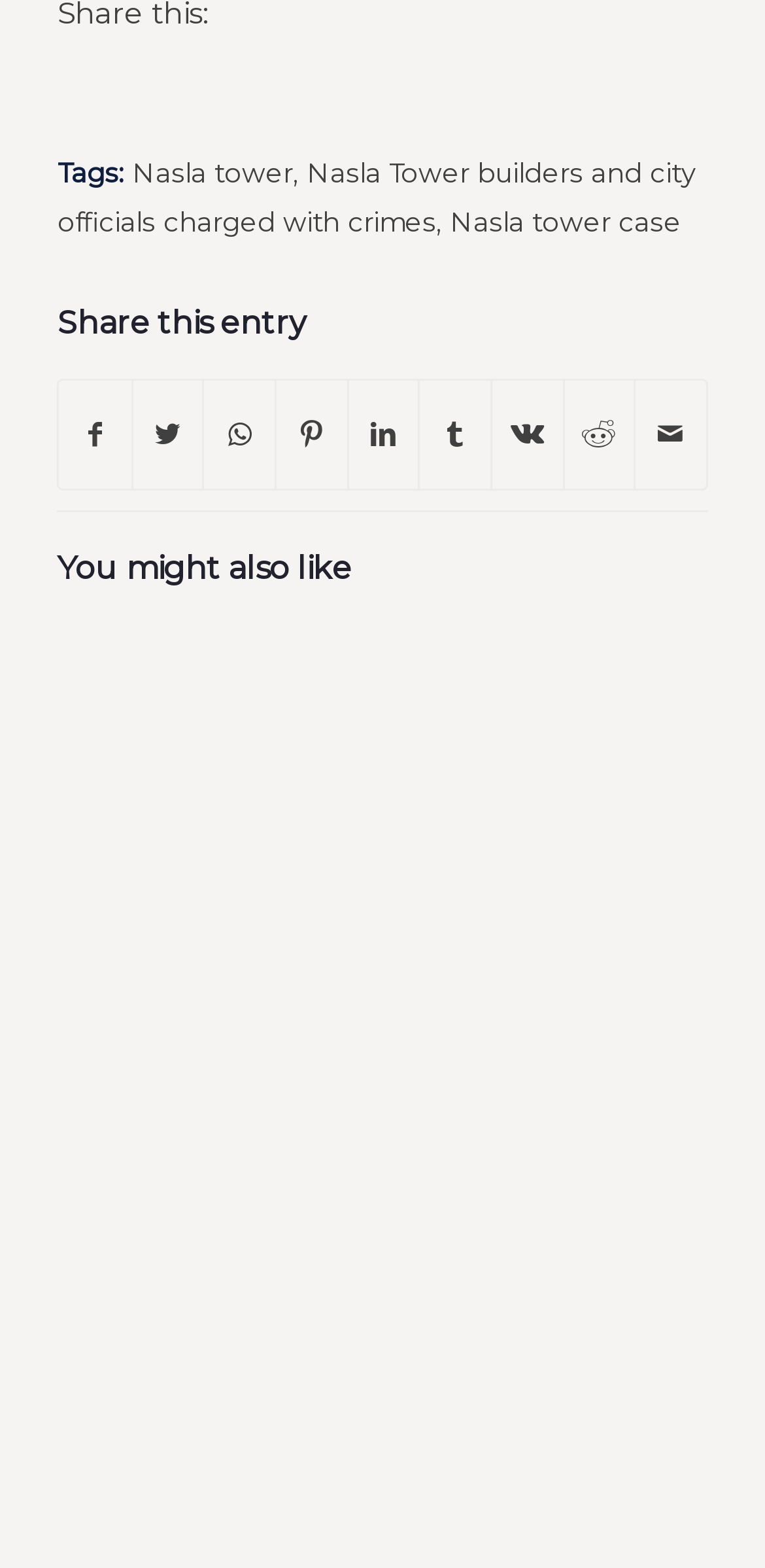Specify the bounding box coordinates of the element's area that should be clicked to execute the given instruction: "View 'Ex-SBCA executives Nasla Tower builders, indicted'". The coordinates should be four float numbers between 0 and 1, i.e., [left, top, right, bottom].

[0.075, 0.399, 0.492, 0.602]